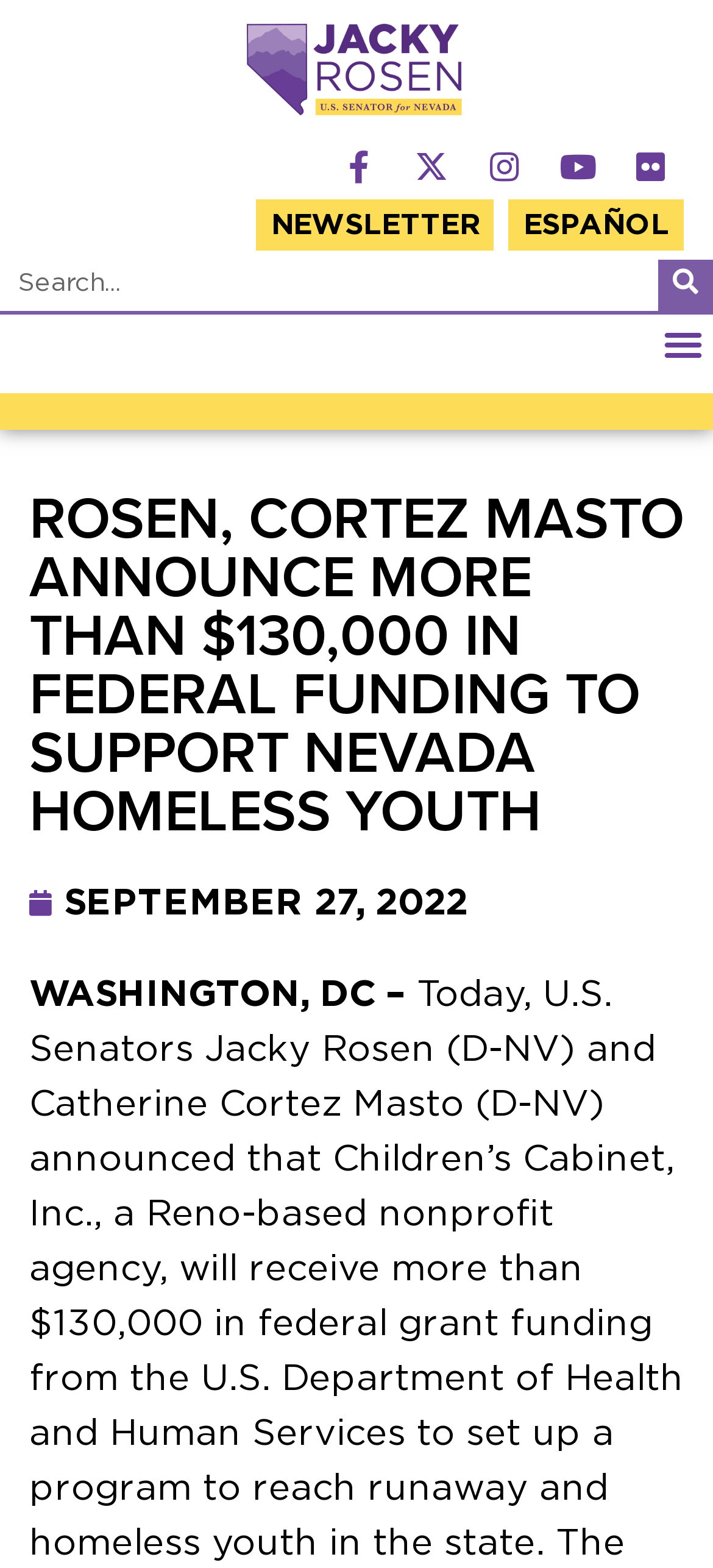Find the bounding box coordinates of the element to click in order to complete the given instruction: "View Instagram page."

[0.662, 0.085, 0.754, 0.127]